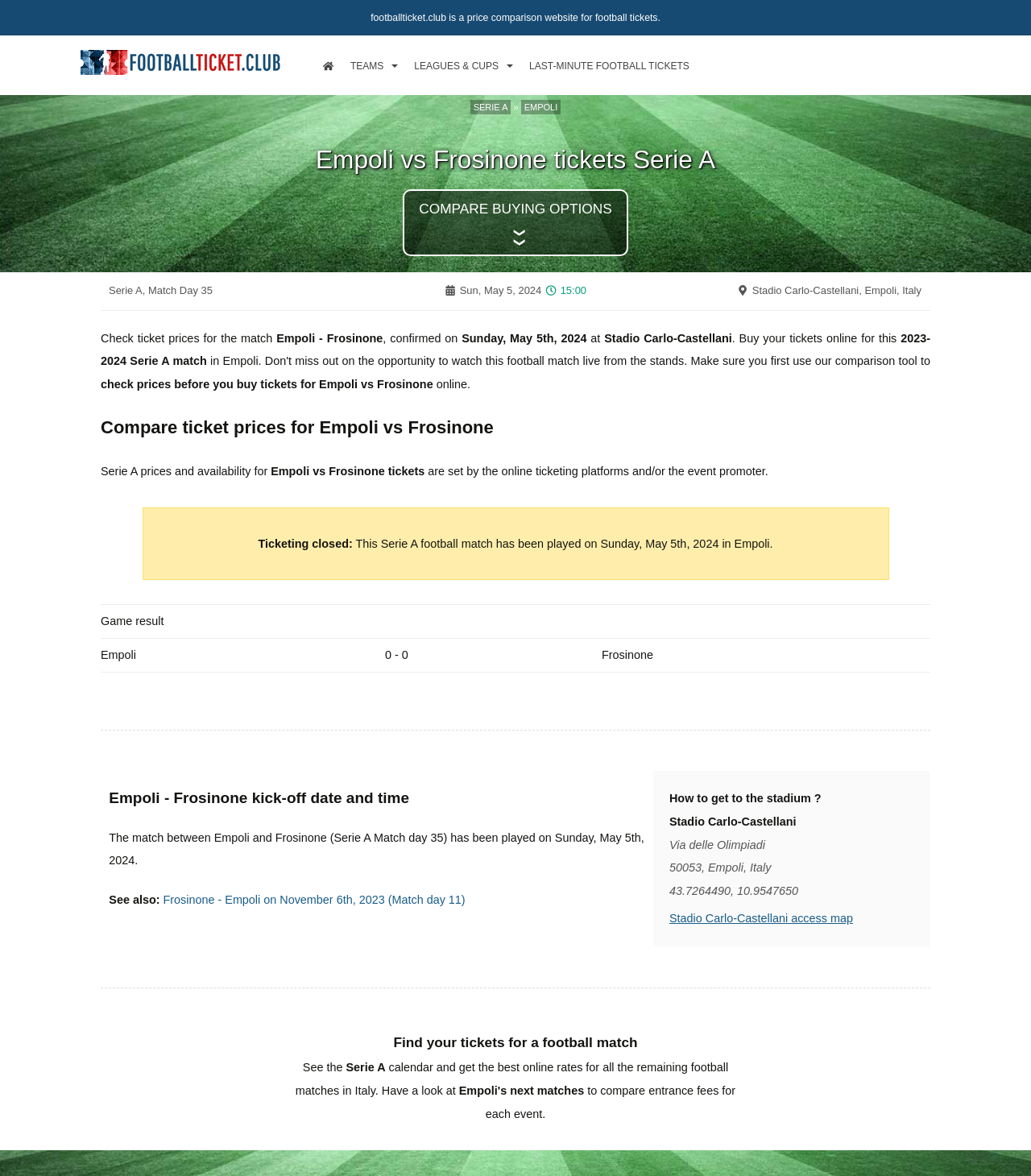Locate the bounding box coordinates of the element you need to click to accomplish the task described by this instruction: "Go to the 'TEAMS' page".

[0.332, 0.03, 0.394, 0.081]